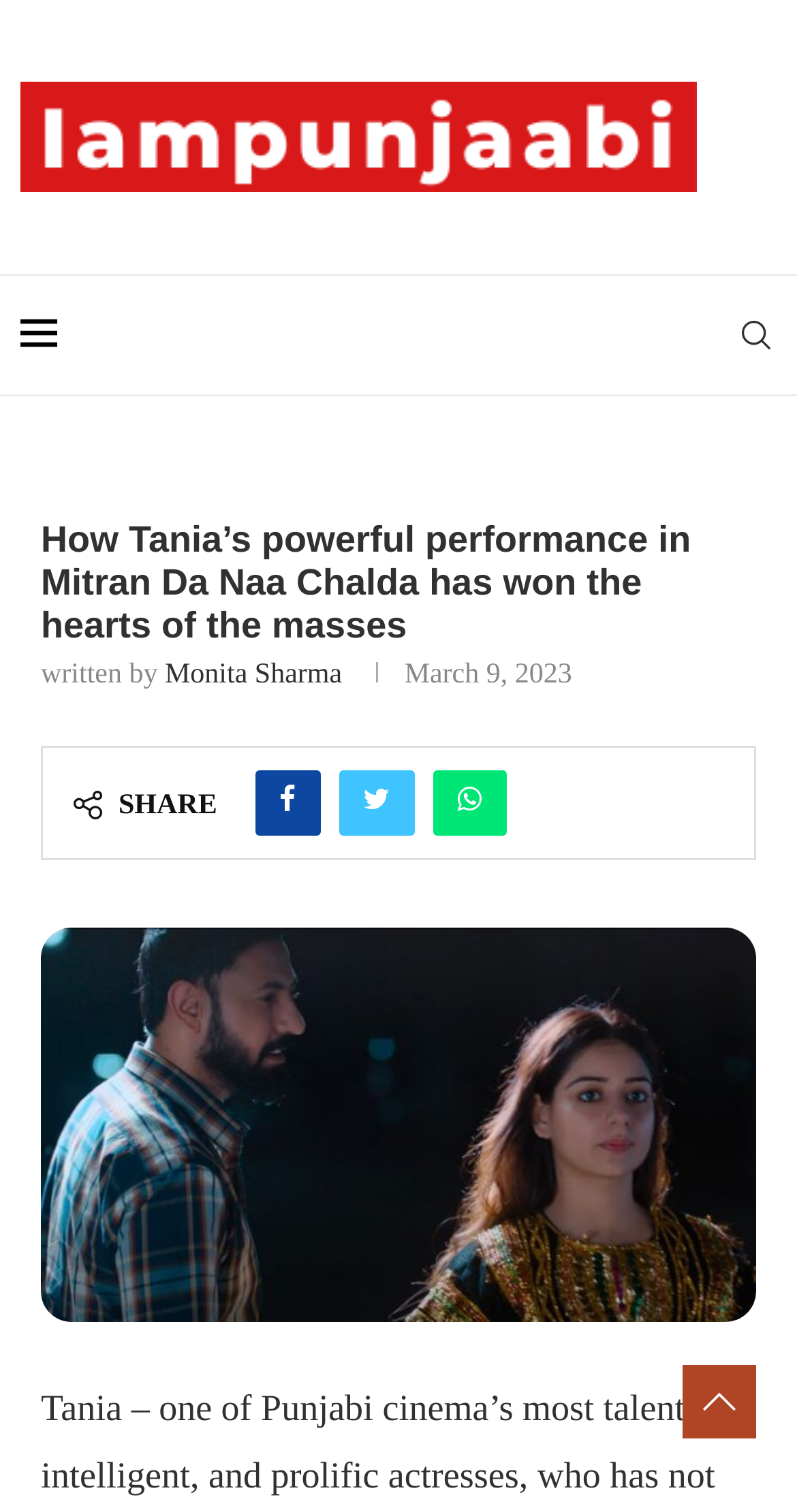What is the name of the movie mentioned in the article?
Please give a detailed and elaborate answer to the question based on the image.

The answer can be found by reading the main heading of the article, which mentions the movie 'Mitran Da Naa Chalda'.